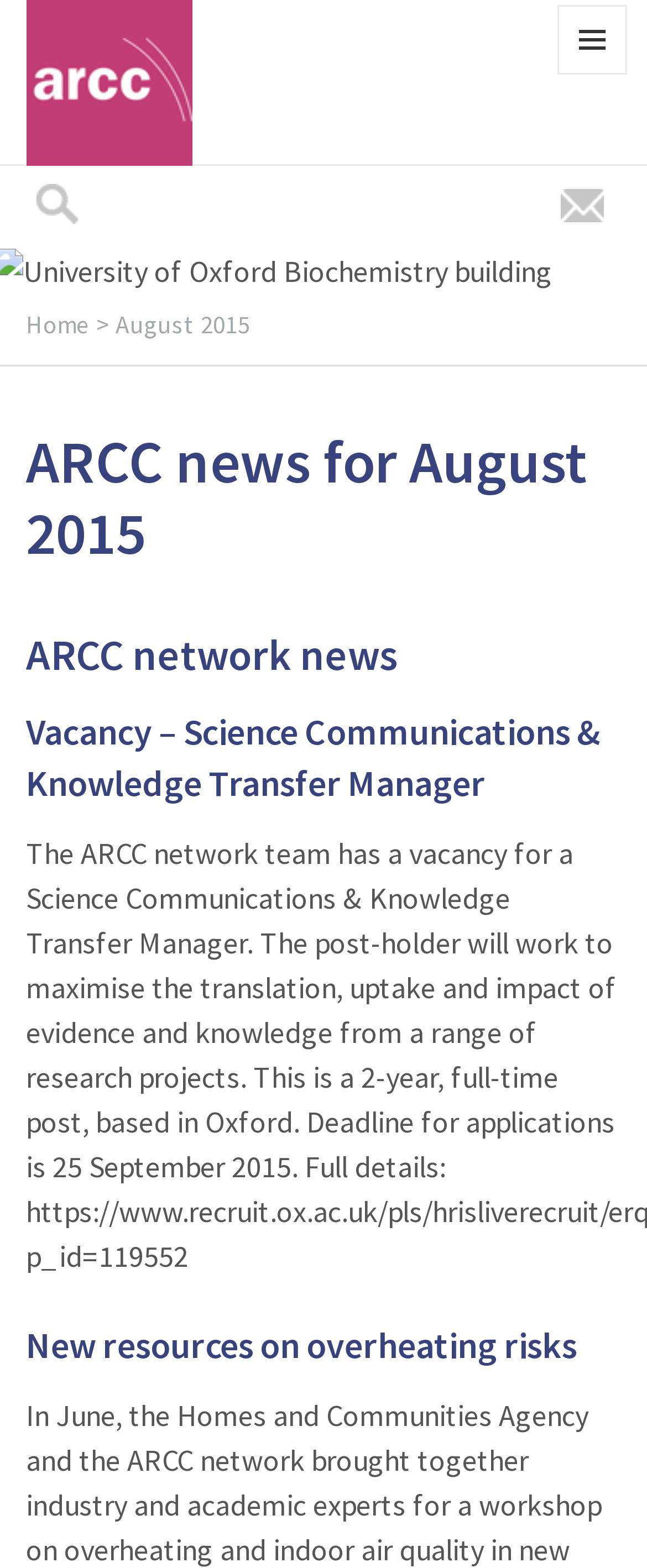Identify and extract the main heading of the webpage.

ARCC news for August 2015